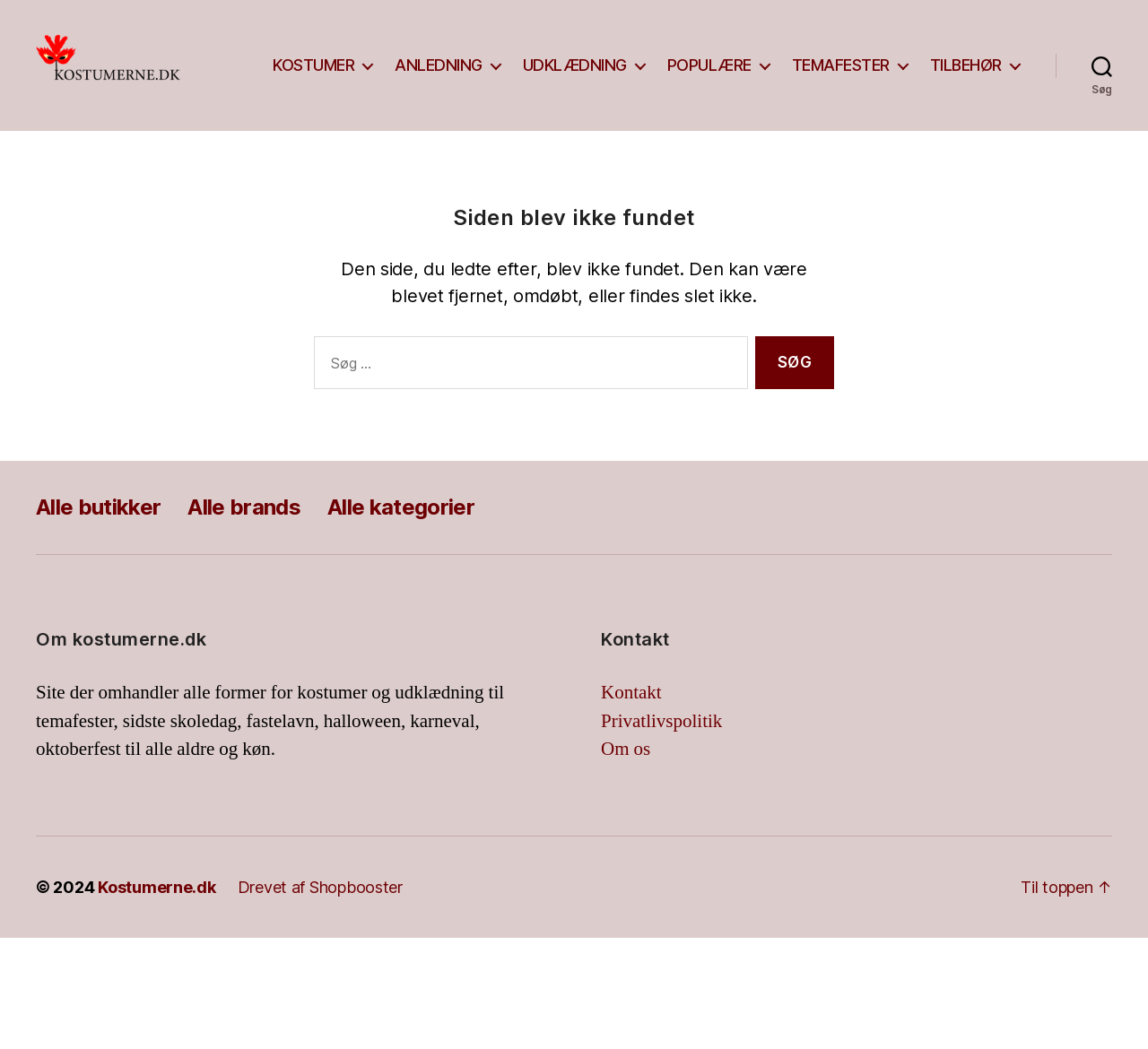Please identify the bounding box coordinates of the region to click in order to complete the given instruction: "Search for a costume". The coordinates should be four float numbers between 0 and 1, i.e., [left, top, right, bottom].

[0.273, 0.321, 0.652, 0.371]